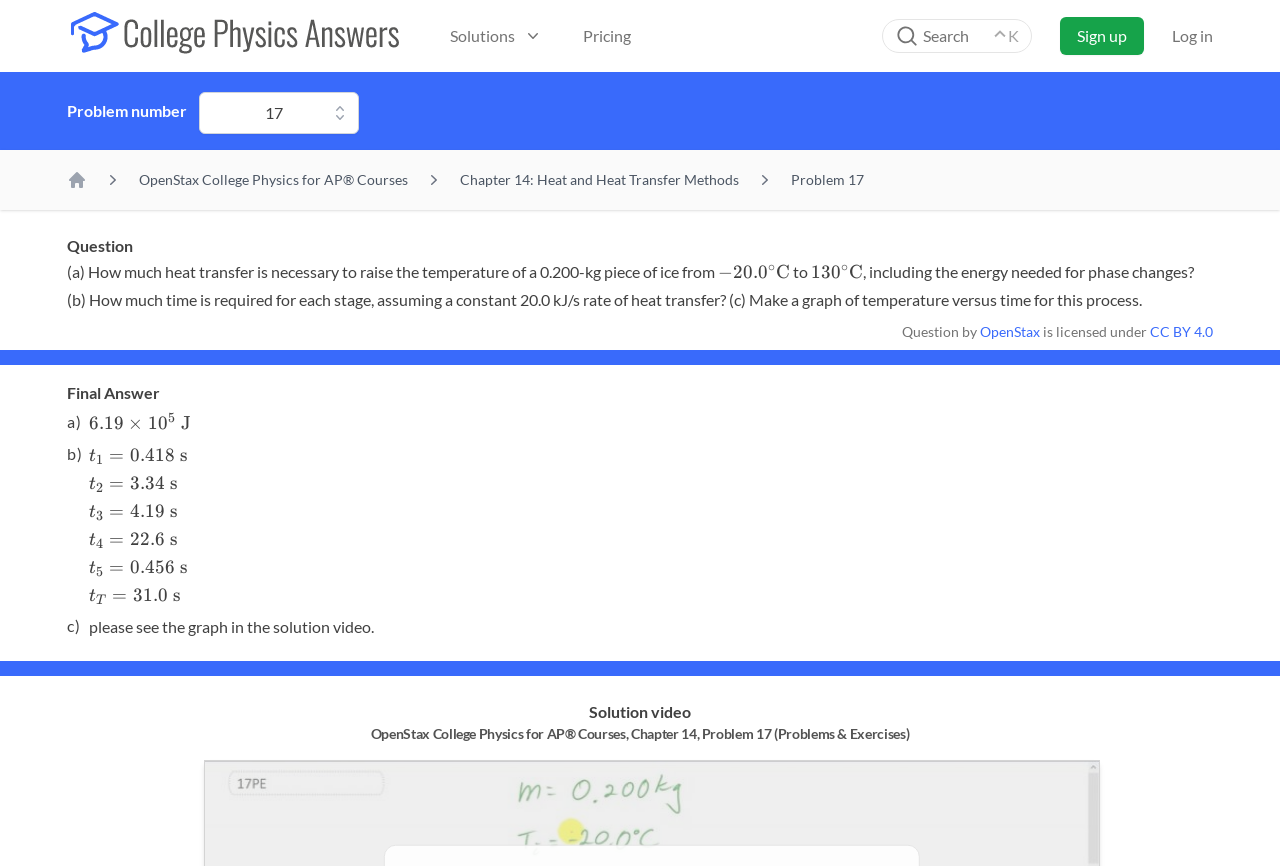Answer the following query with a single word or phrase:
What is the final answer to part (a) of the problem?

6.19 × 10^5 J